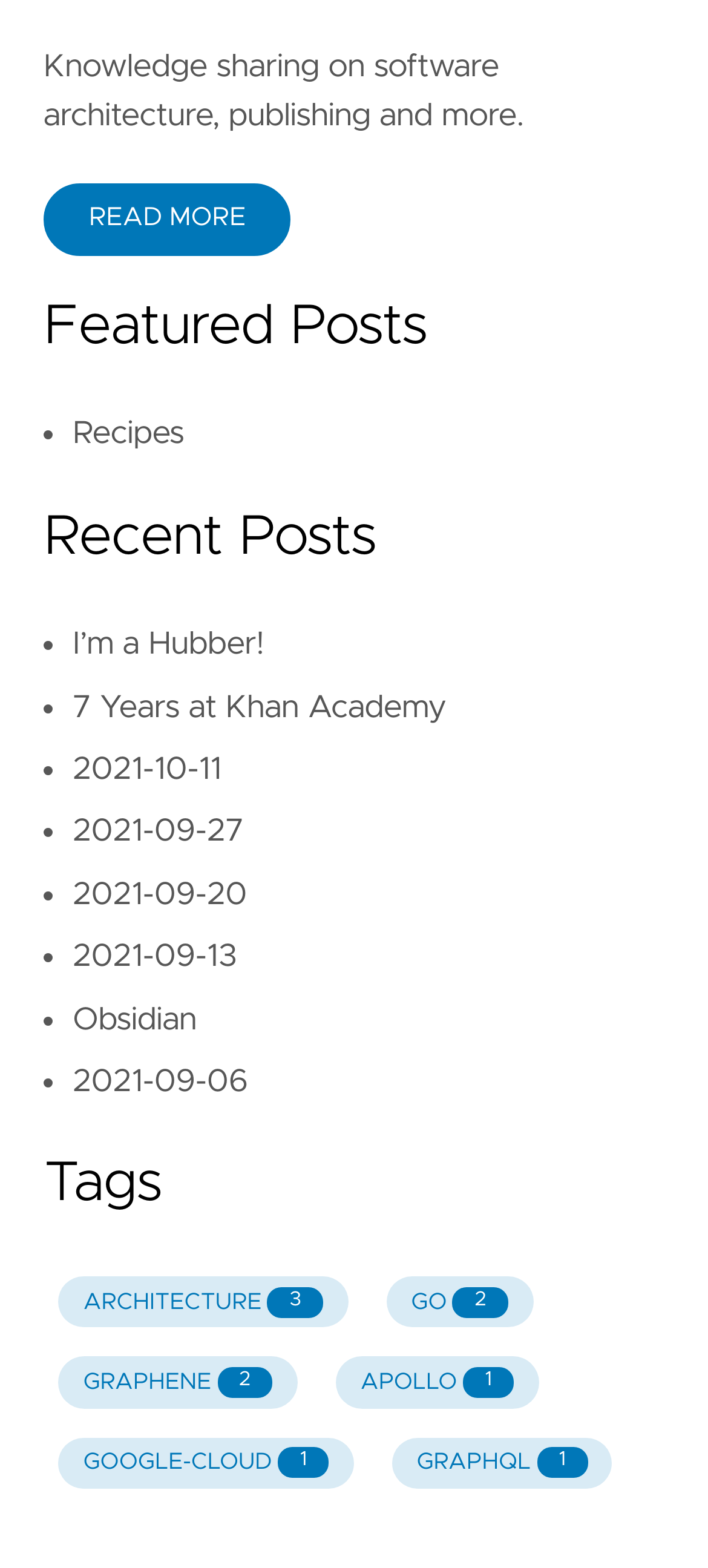Please provide a comprehensive response to the question below by analyzing the image: 
How many featured posts are there?

There is a heading 'Featured Posts' followed by a single link 'Recipes', indicating that there is only one featured post.